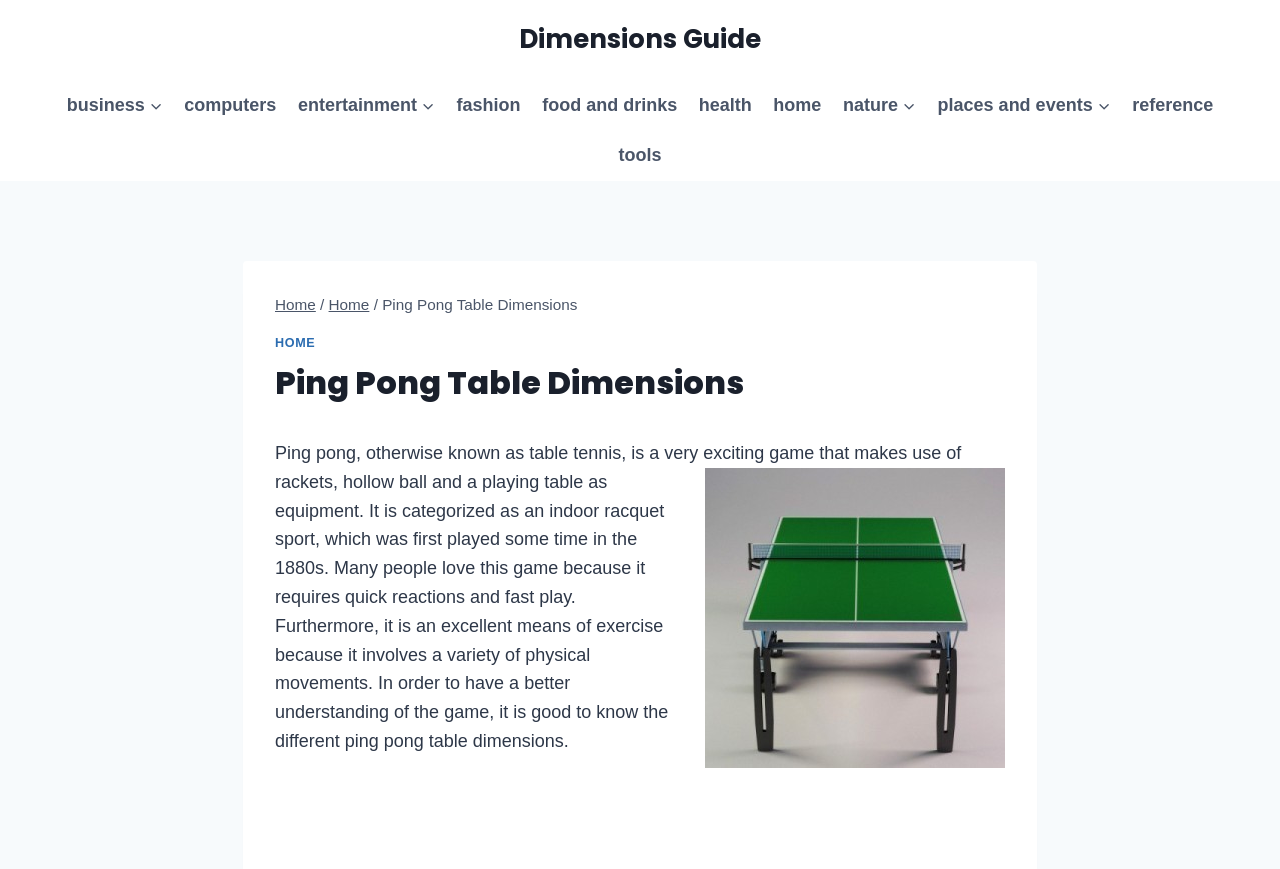Locate the bounding box of the UI element described in the following text: "Home".

[0.215, 0.386, 0.246, 0.402]